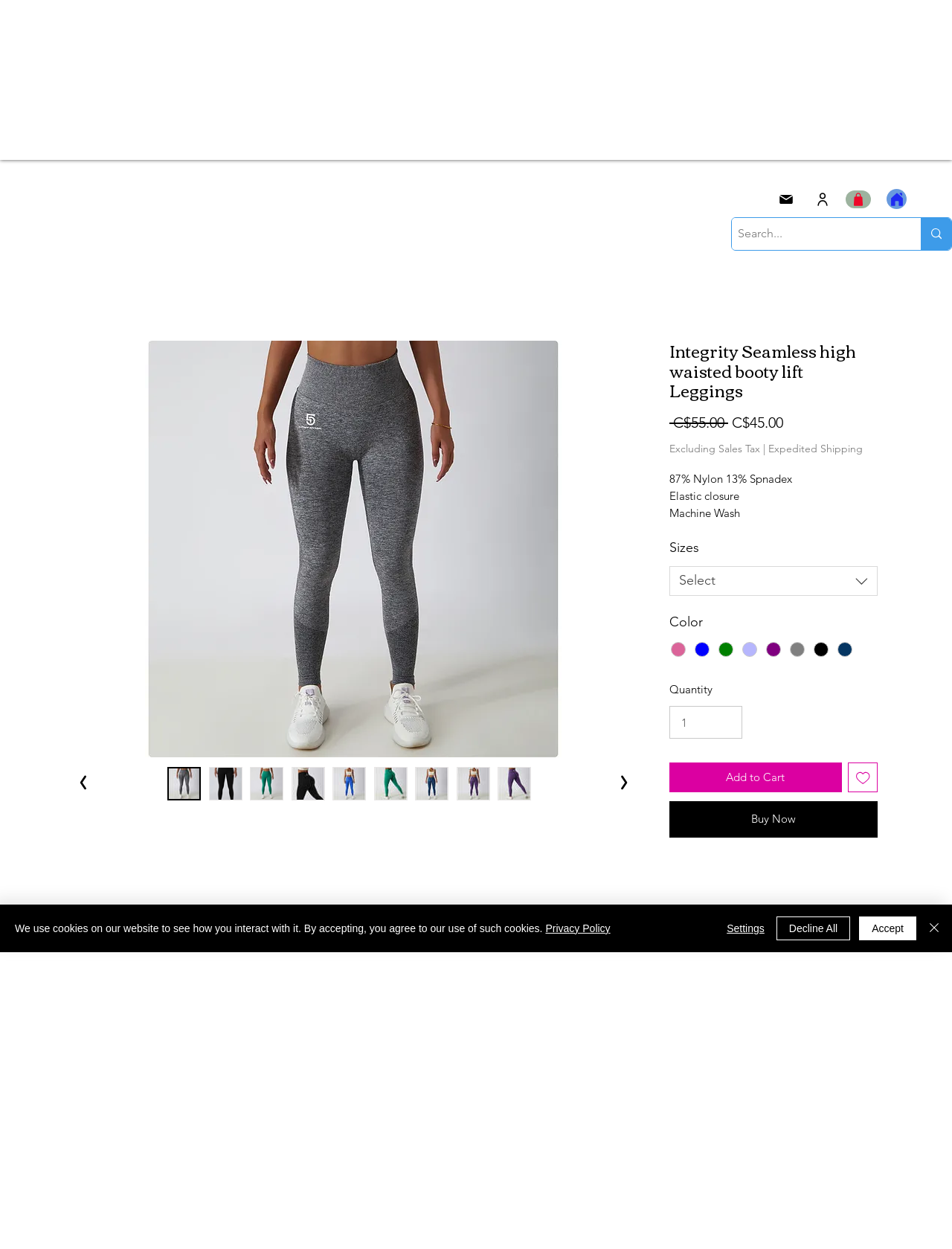How many colors are available for the product?
Please answer the question with as much detail as possible using the screenshot.

I found the number of colors by looking at the radio buttons in the 'Color' section, which has 9 options: Dustypink, blue, green, lavender, purple, grey, black, and navy blue.